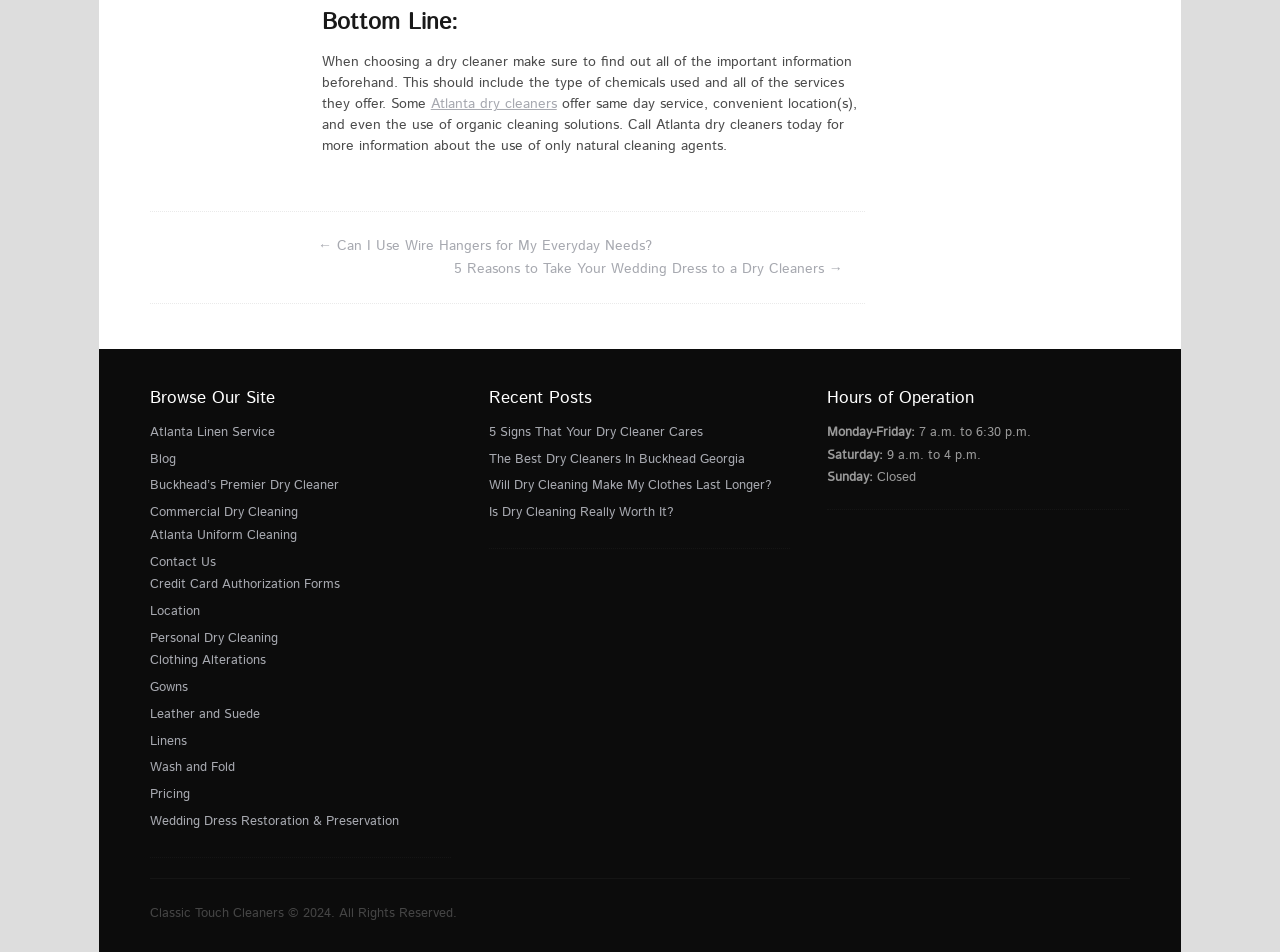Identify the bounding box coordinates of the section that should be clicked to achieve the task described: "Check 'Hours of Operation'".

[0.646, 0.405, 0.882, 0.431]